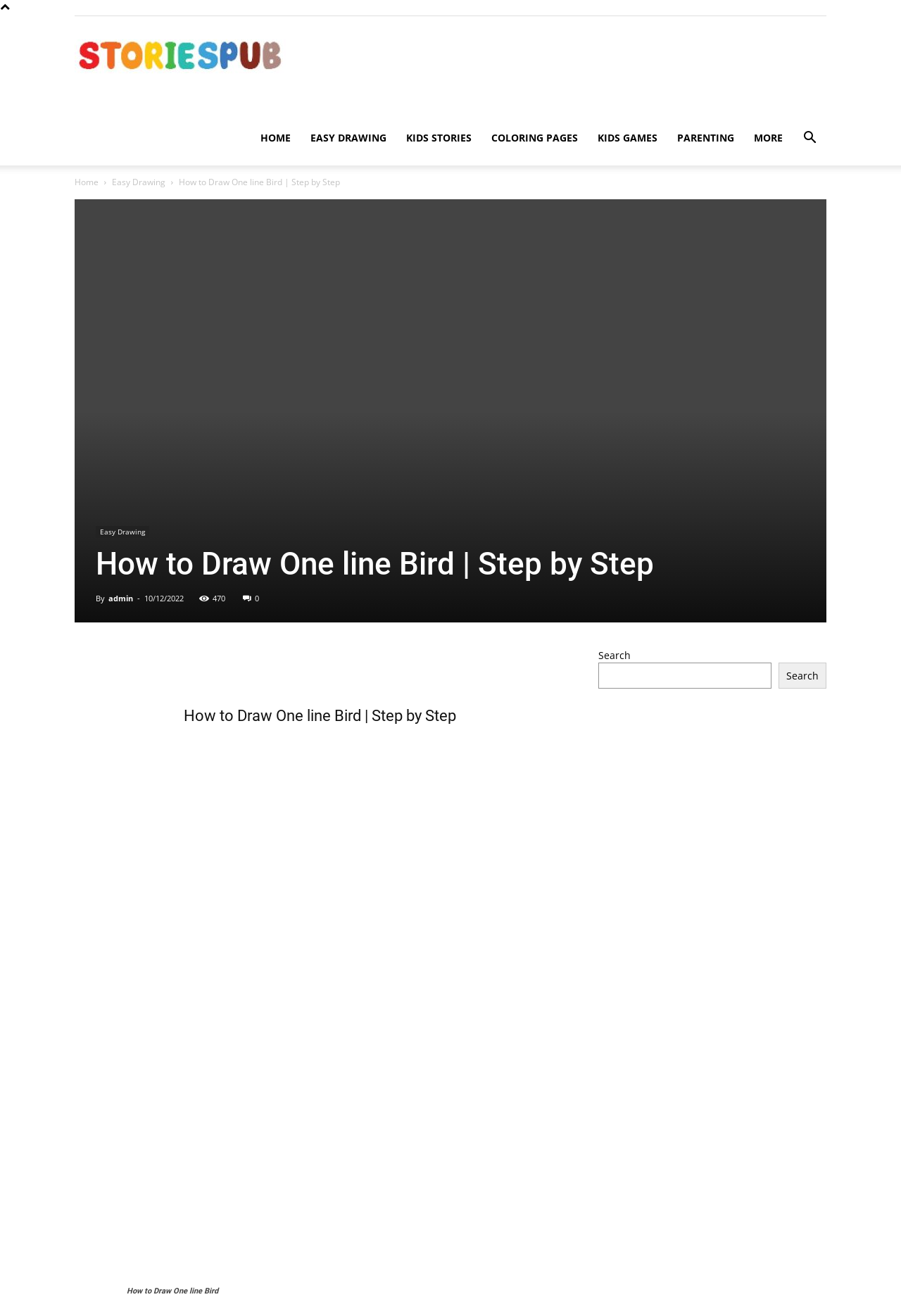Highlight the bounding box of the UI element that corresponds to this description: "aria-label="Search"".

[0.88, 0.044, 0.917, 0.054]